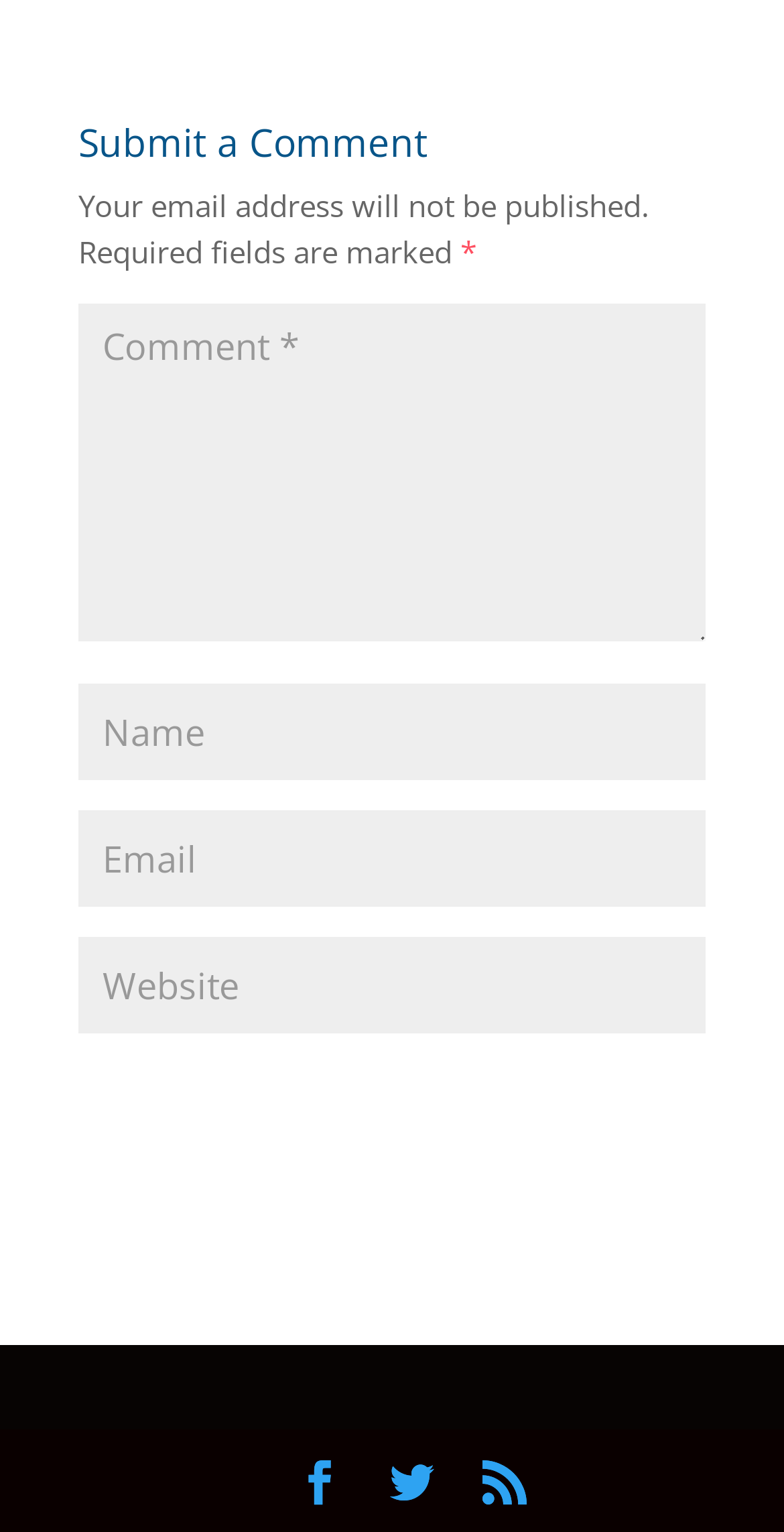What is the purpose of the email field?
Look at the screenshot and give a one-word or phrase answer.

Contact information